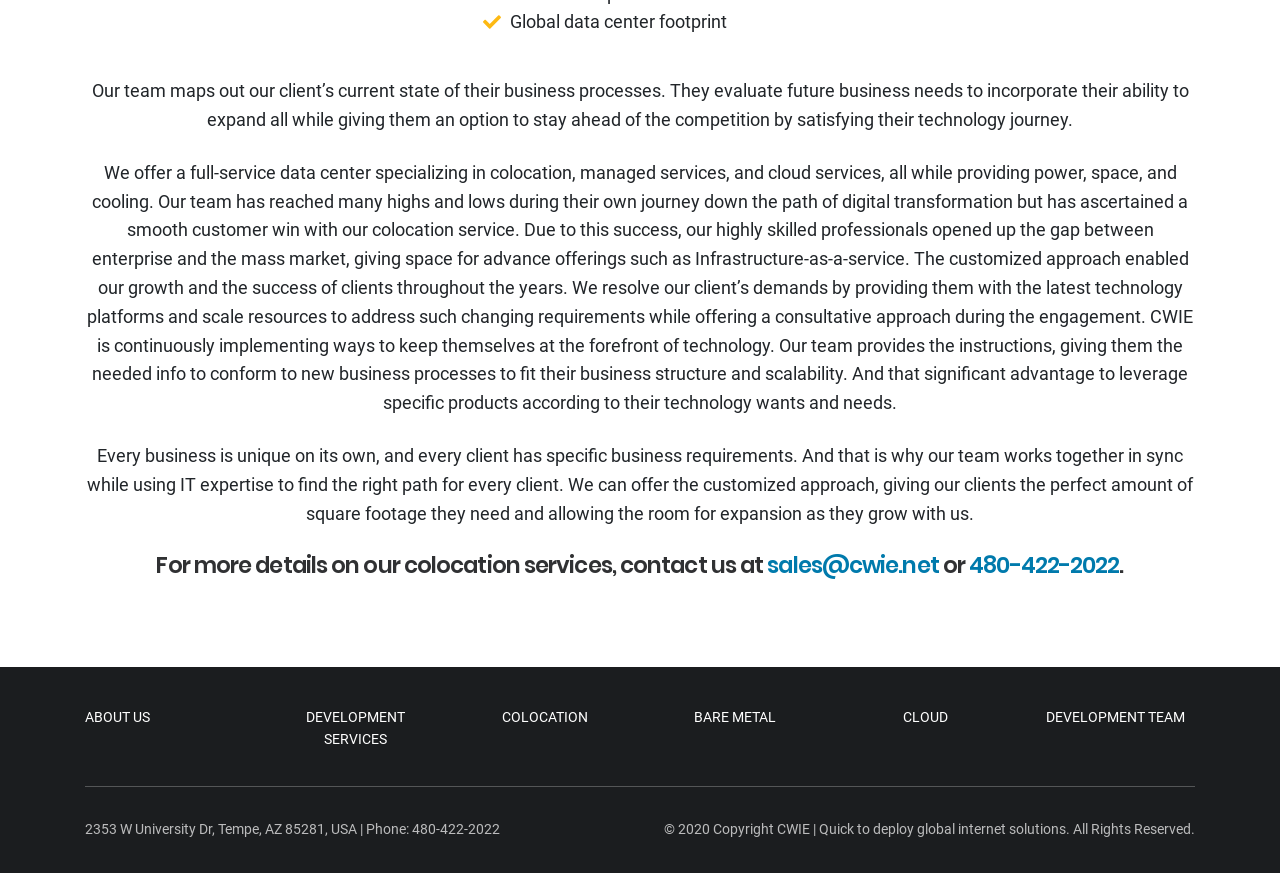How does the company approach client business requirements?
Give a comprehensive and detailed explanation for the question.

The company approaches client business requirements with a customized approach, as stated in the third paragraph of the webpage, which highlights their ability to provide the perfect amount of square footage and room for expansion as clients grow.